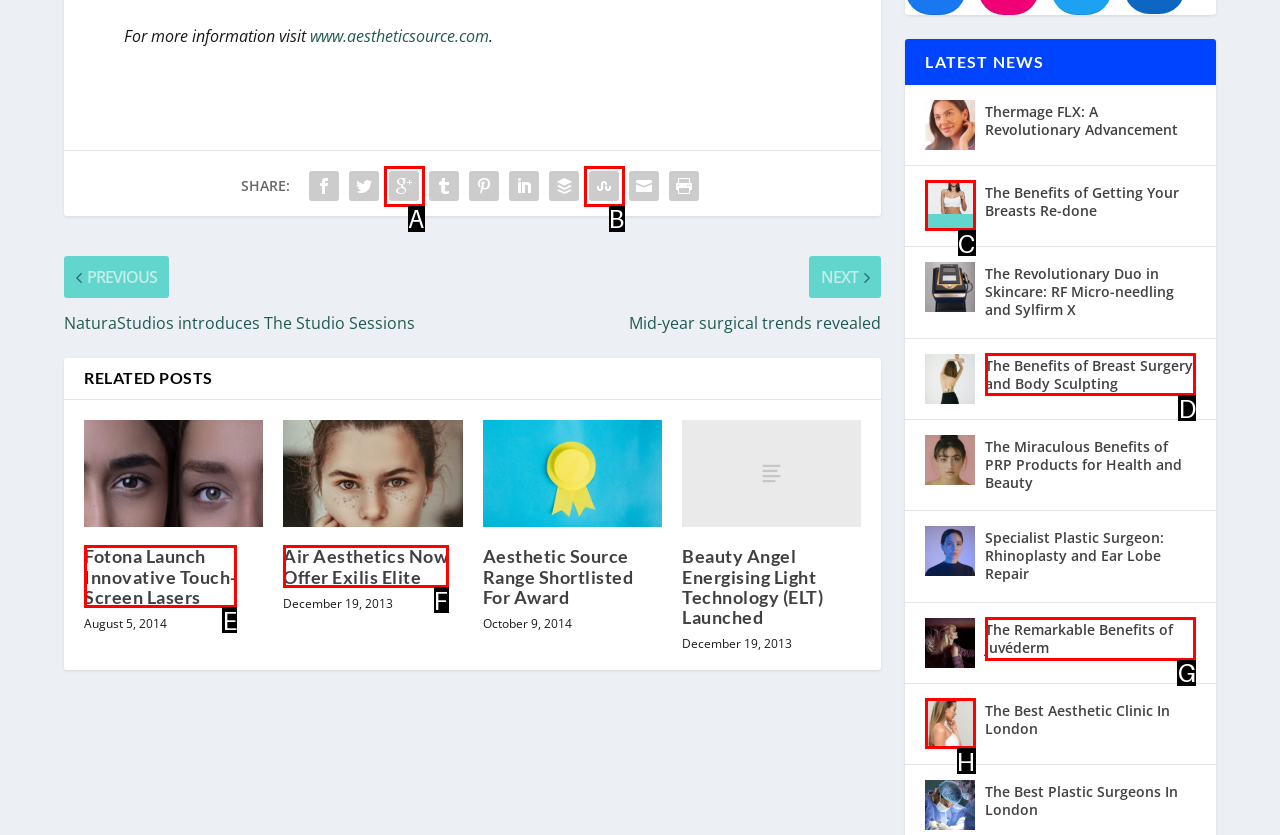Find the option that fits the given description: parent_node: Website name="url"
Answer with the letter representing the correct choice directly.

None